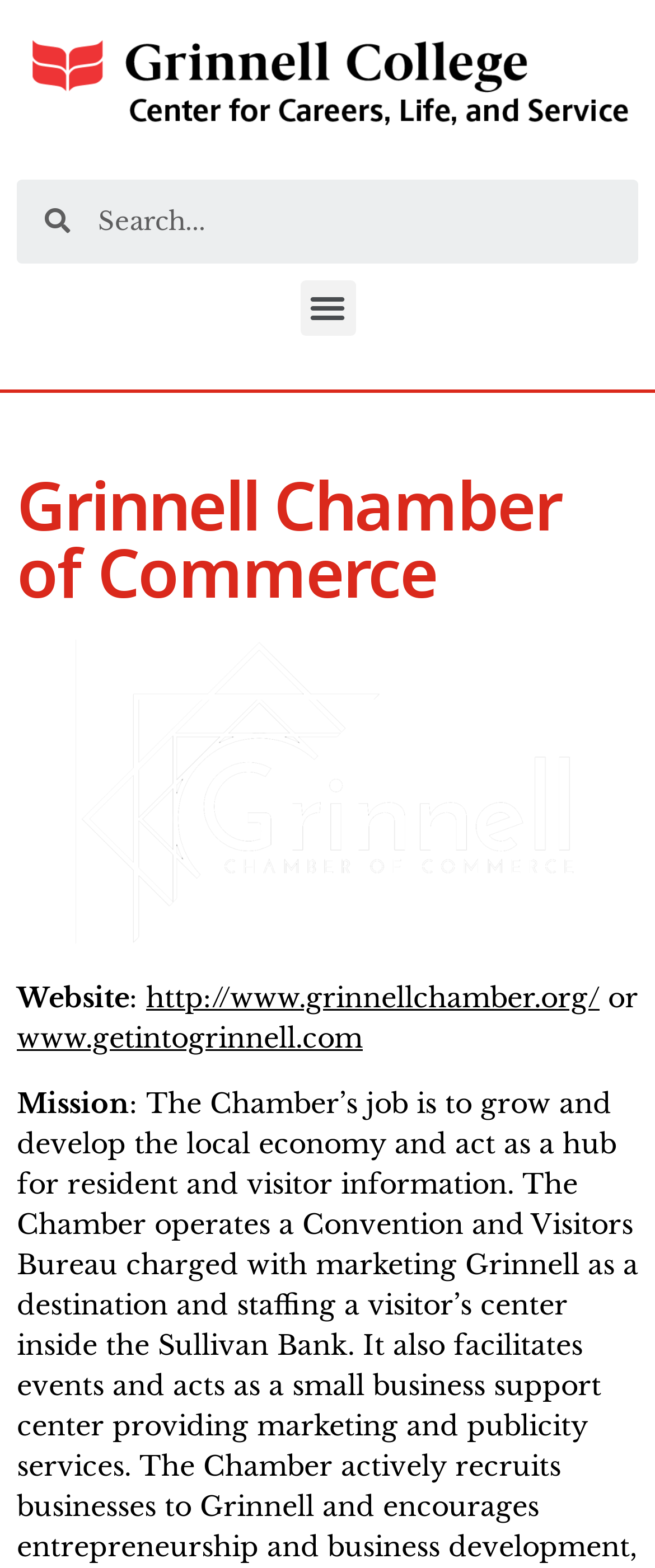What is the text next to the 'Website' label?
Answer the question based on the image using a single word or a brief phrase.

http://www.grinnellchamber.org/